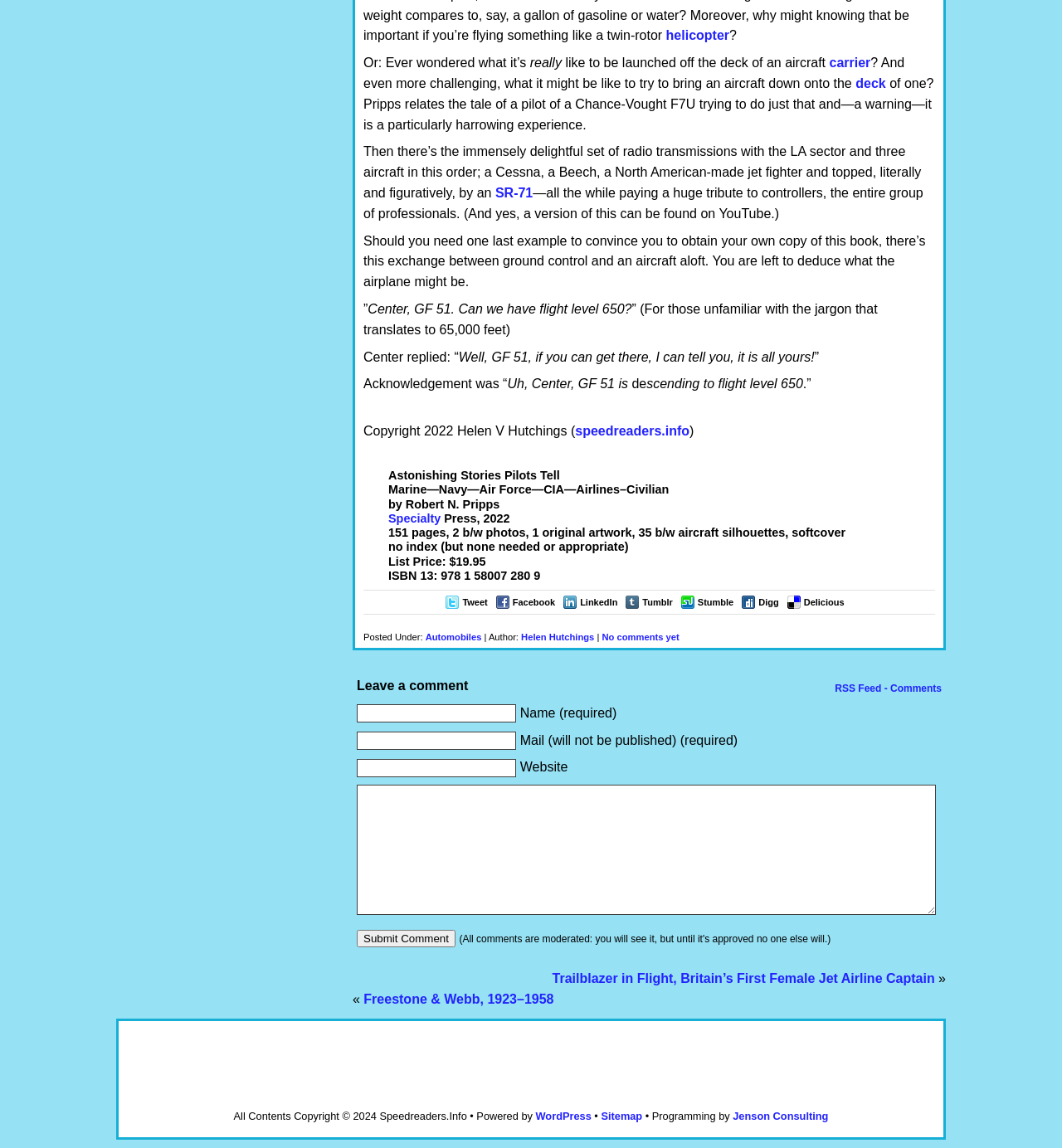What is the aircraft mentioned in the radio transmission?
Carefully examine the image and provide a detailed answer to the question.

I found the aircraft mentioned in the radio transmission by reading the text on the webpage. The text says 'Then there’s the immensely delightful set of radio transmissions with the LA sector and three aircraft in this order; a Cessna, a Beech, a North American-made jet fighter and topped, literally and figuratively, by an SR-71'.